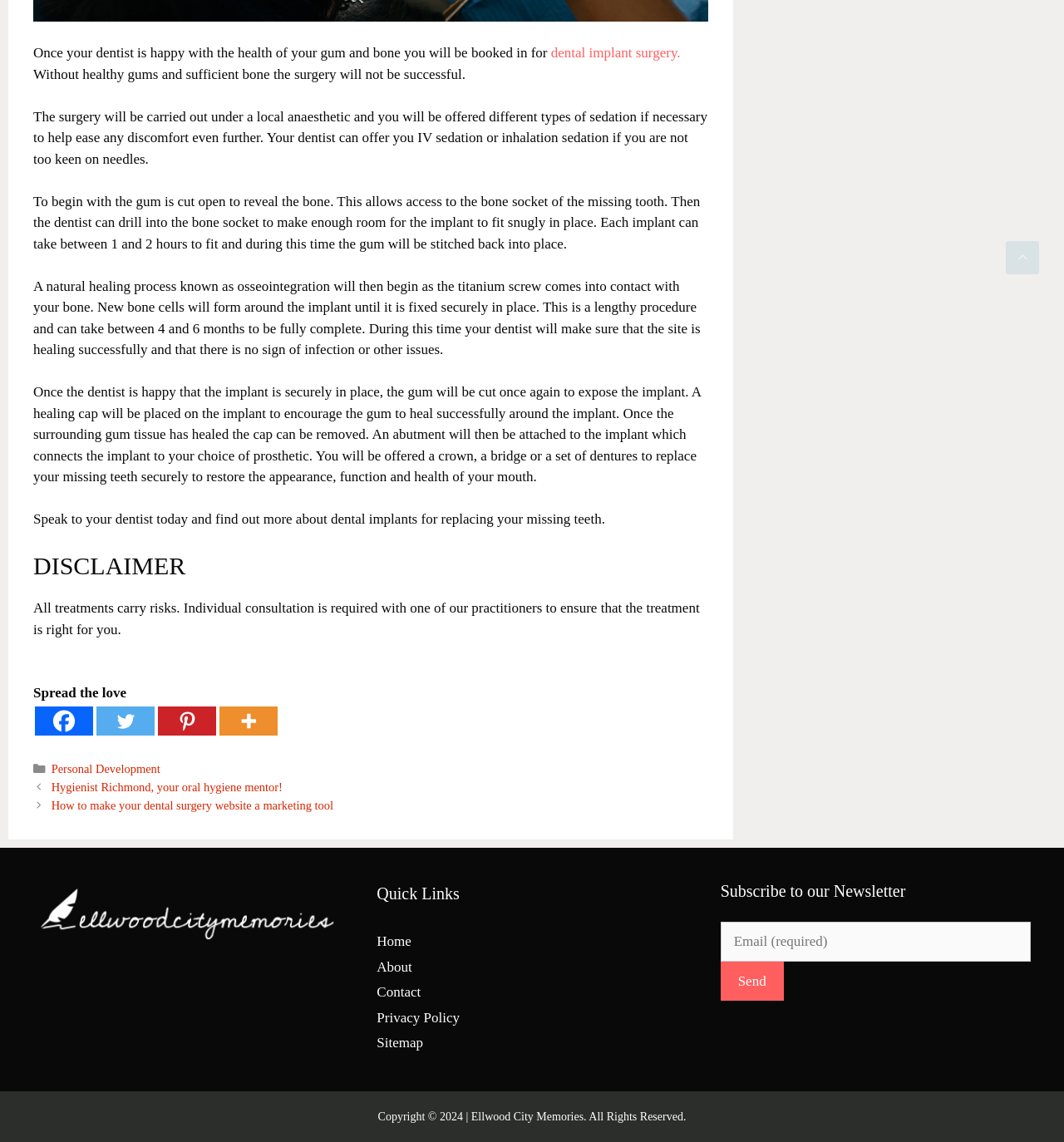Can you find the bounding box coordinates of the area I should click to execute the following instruction: "Click on the Facebook link"?

[0.033, 0.618, 0.088, 0.644]